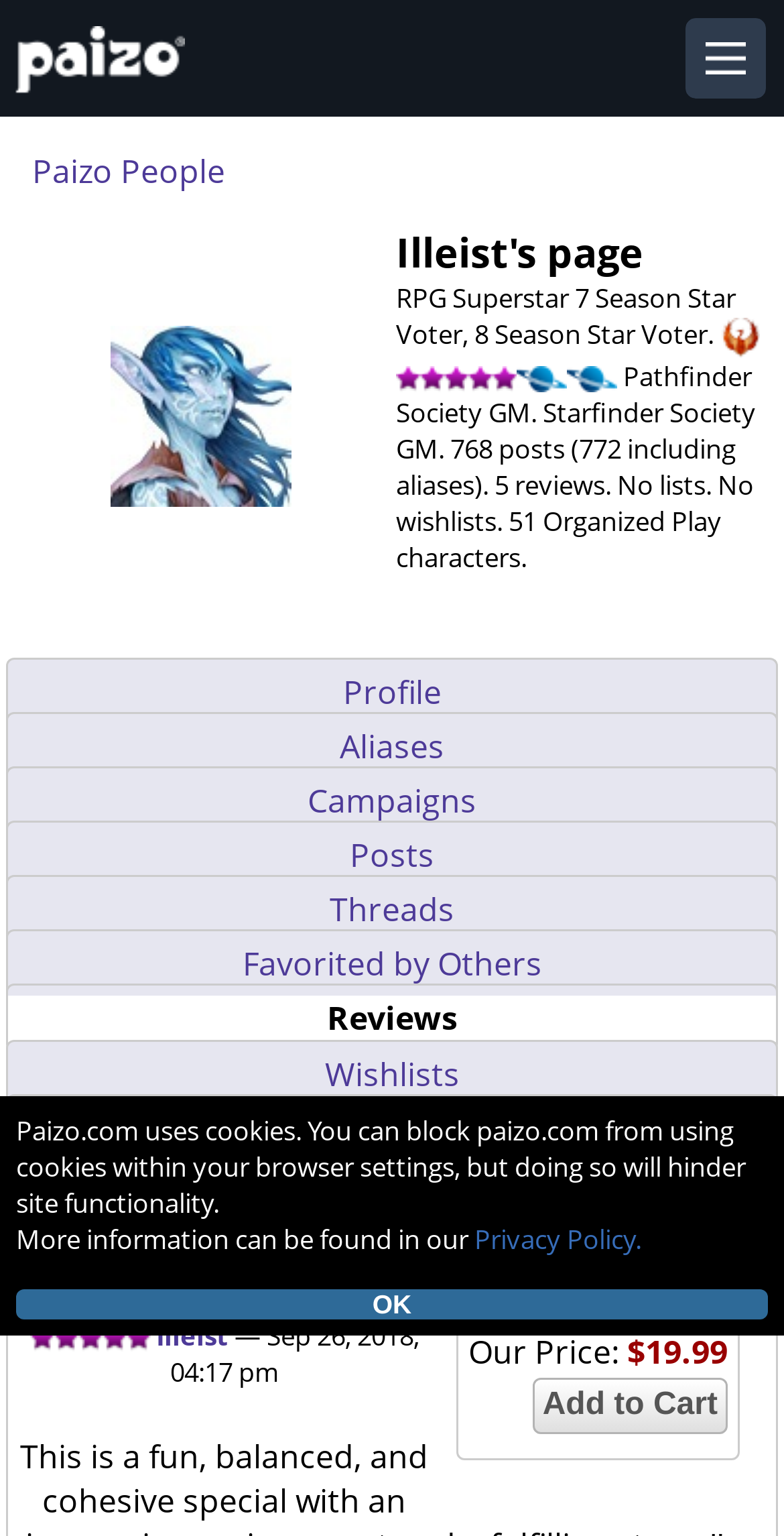How many Organized Play characters does Illeist have?
Look at the screenshot and respond with a single word or phrase.

51